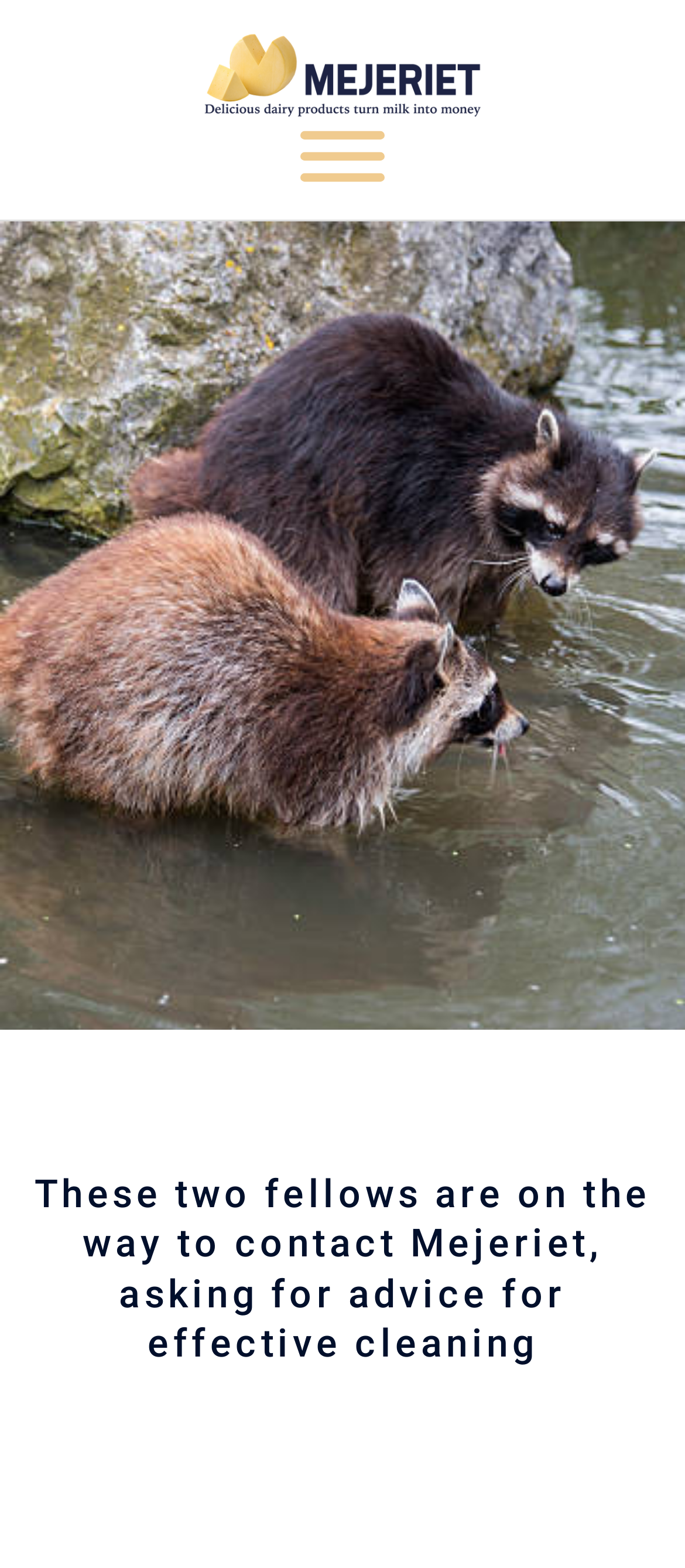Provide the bounding box coordinates of the HTML element this sentence describes: "aria-label="Toggle Menu"".

[0.438, 0.083, 0.562, 0.115]